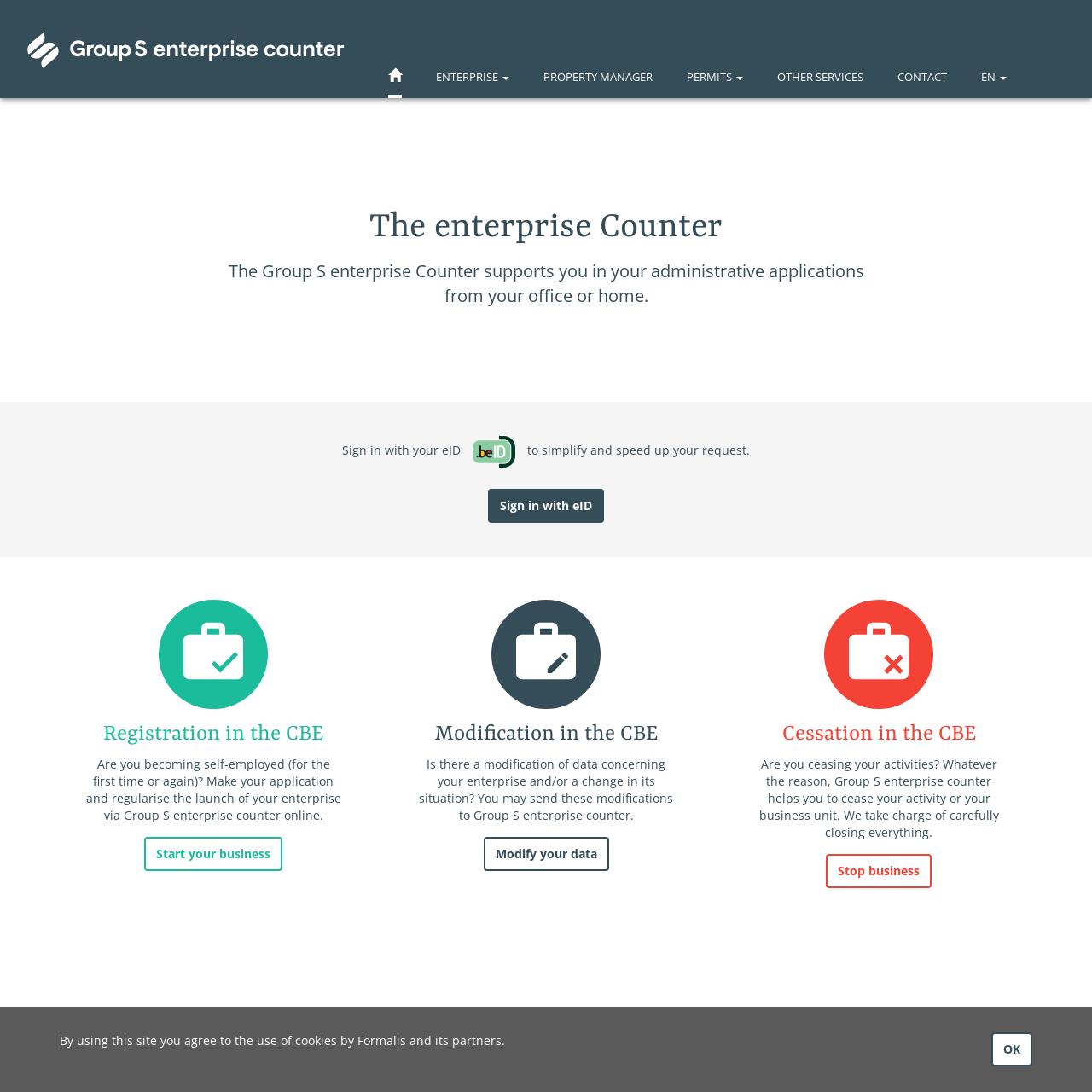Refer to the image and offer a detailed explanation in response to the question: What languages are available on this website?

The webpage has a button with the label 'EN' and the property 'expanded: False', indicating that English is one of the available languages on the website. It is likely that other languages can be selected by expanding this button.